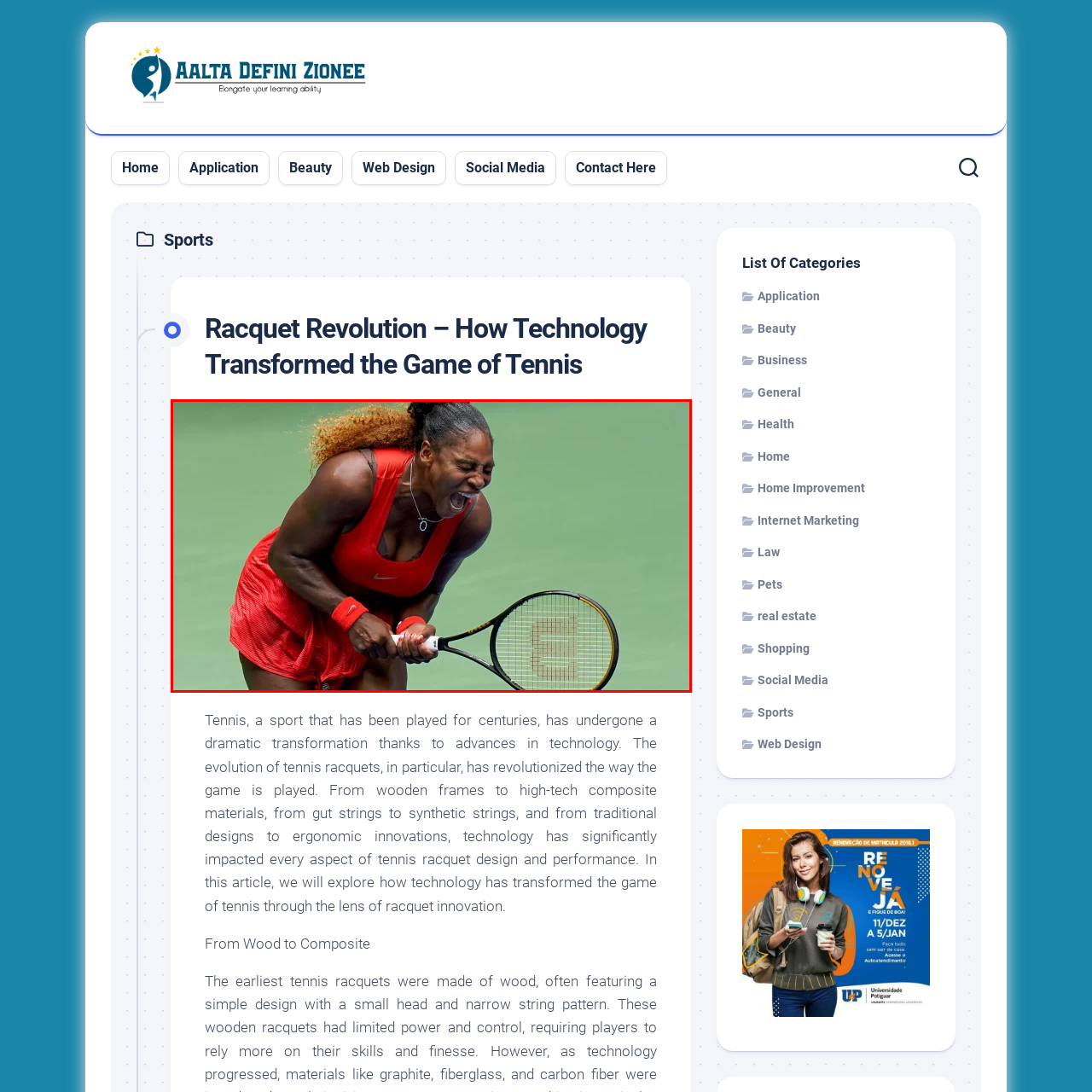Offer an in-depth caption for the image content enclosed by the red border.

In this dynamic image, a female tennis player showcases her passionate emotion during a crucial moment in a match. Dressed in a striking red athletic outfit, she is captured mid-swing, with her mouth open in a triumphant yell, symbolizing the intensity and excitement of the game. The background features a bright green tennis court, which contrasts vividly with her outfit, emphasizing her fervor and drive. The player's strong physique highlights the athleticism required in tennis, while her grip on the racquet reveals her determination and focus. This image encapsulates the essence of competitive tennis, reflecting the energy and spirit that players bring to the court.